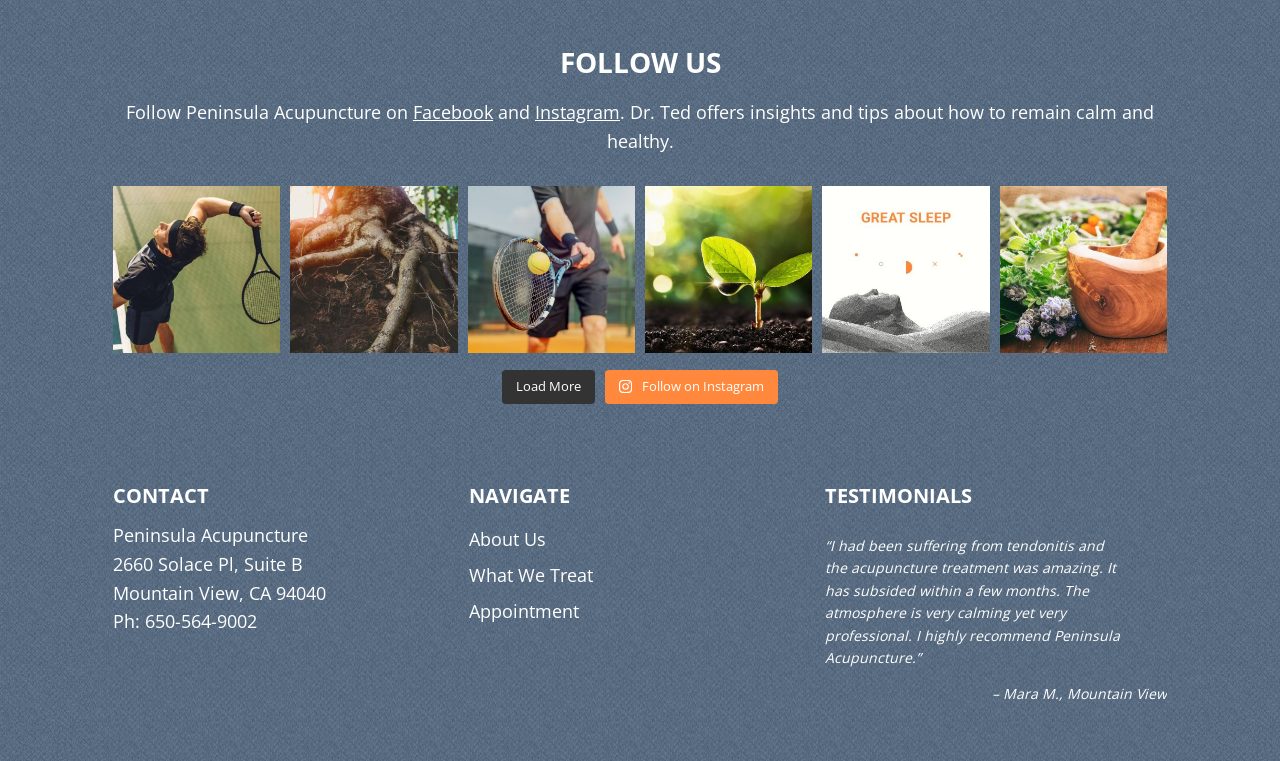Please locate the bounding box coordinates of the element that should be clicked to achieve the given instruction: "Follow Peninsula Acupuncture on Facebook".

[0.323, 0.132, 0.385, 0.164]